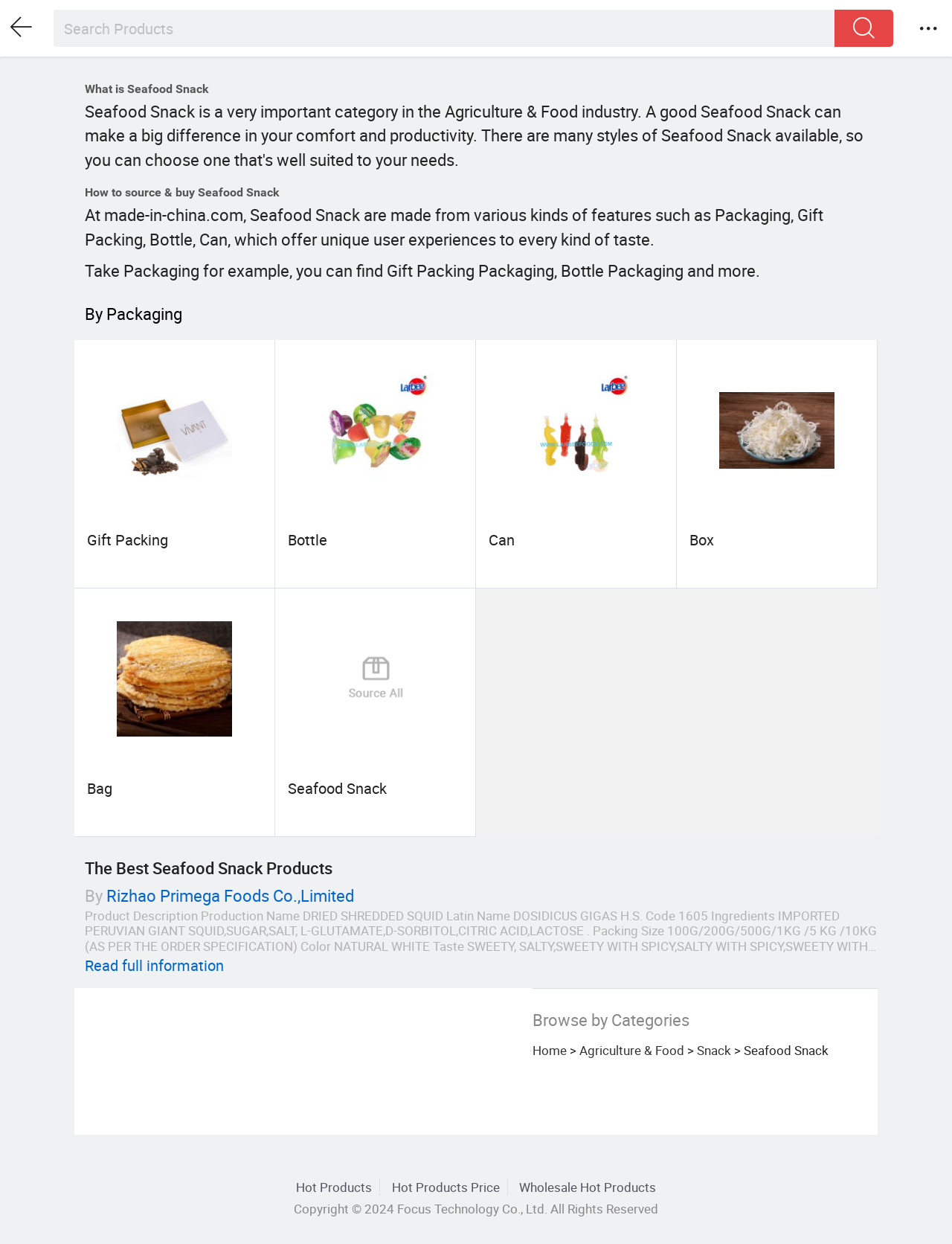Using the provided element description "Seafood Snack", determine the bounding box coordinates of the UI element.

[0.302, 0.626, 0.406, 0.642]